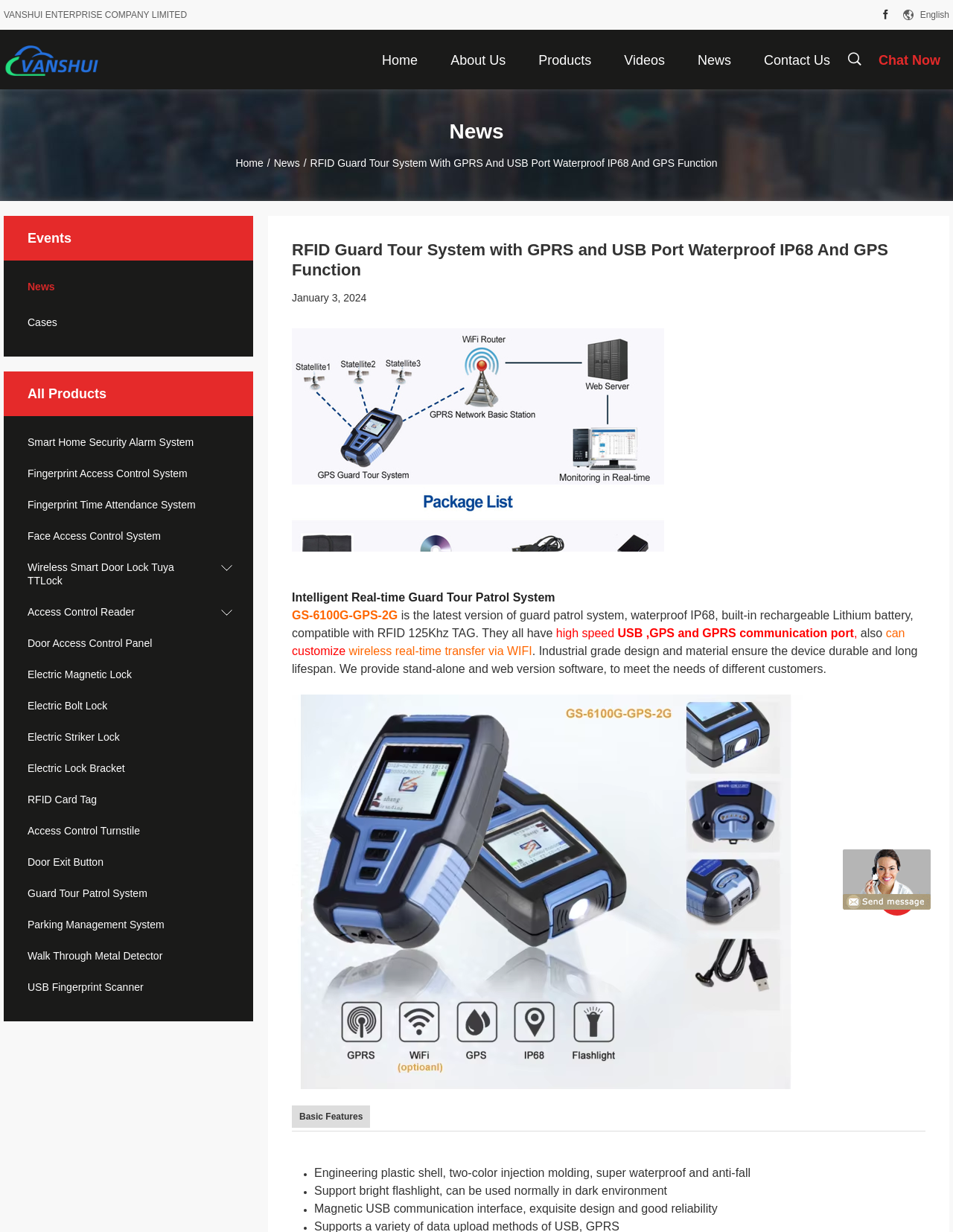Determine the bounding box coordinates of the area to click in order to meet this instruction: "View the 'News' section".

[0.471, 0.097, 0.529, 0.116]